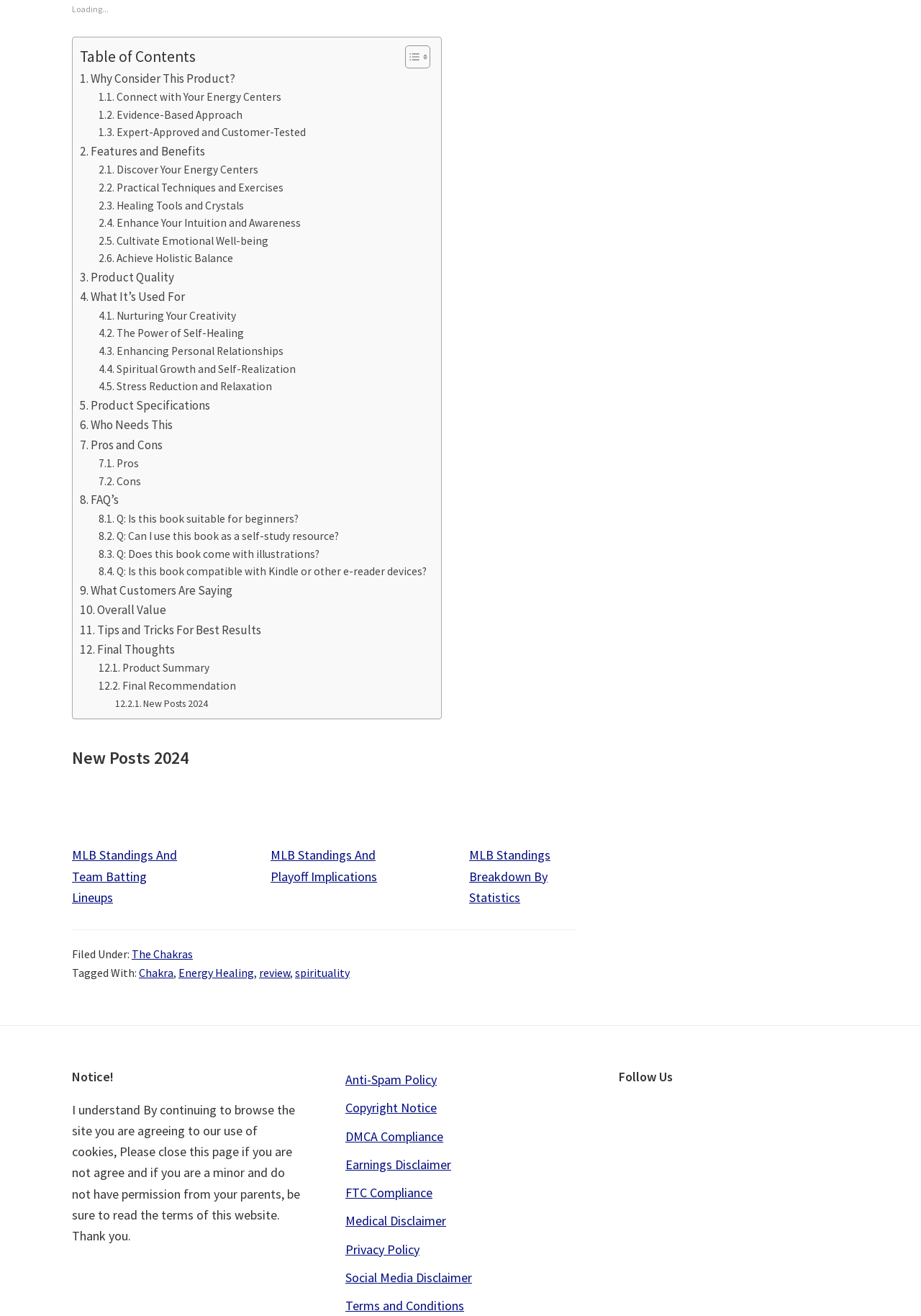Identify the coordinates of the bounding box for the element that must be clicked to accomplish the instruction: "Visit the website cgtrader.com/pickle55".

None